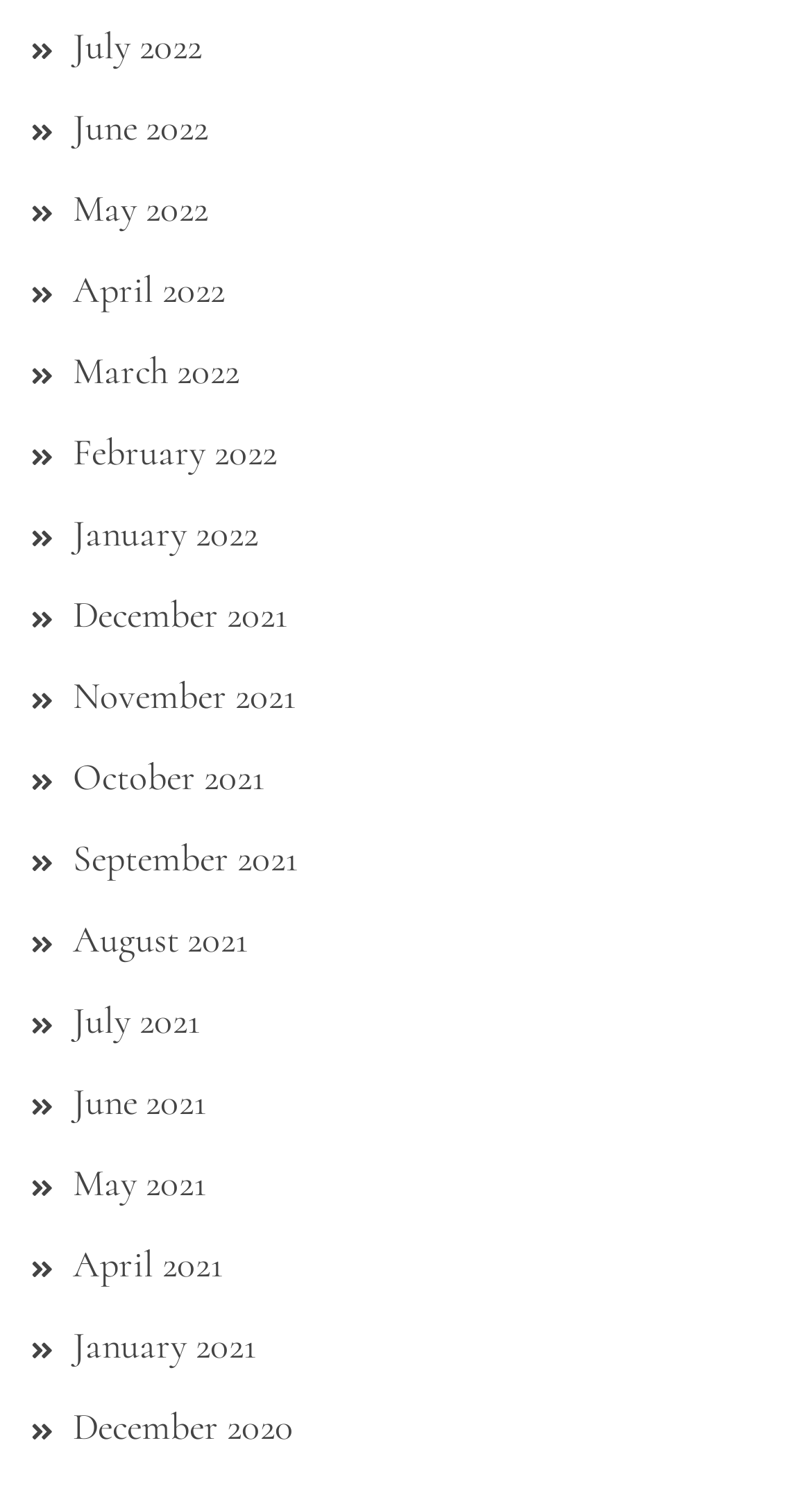Provide a one-word or one-phrase answer to the question:
Are the months listed in chronological order?

Yes